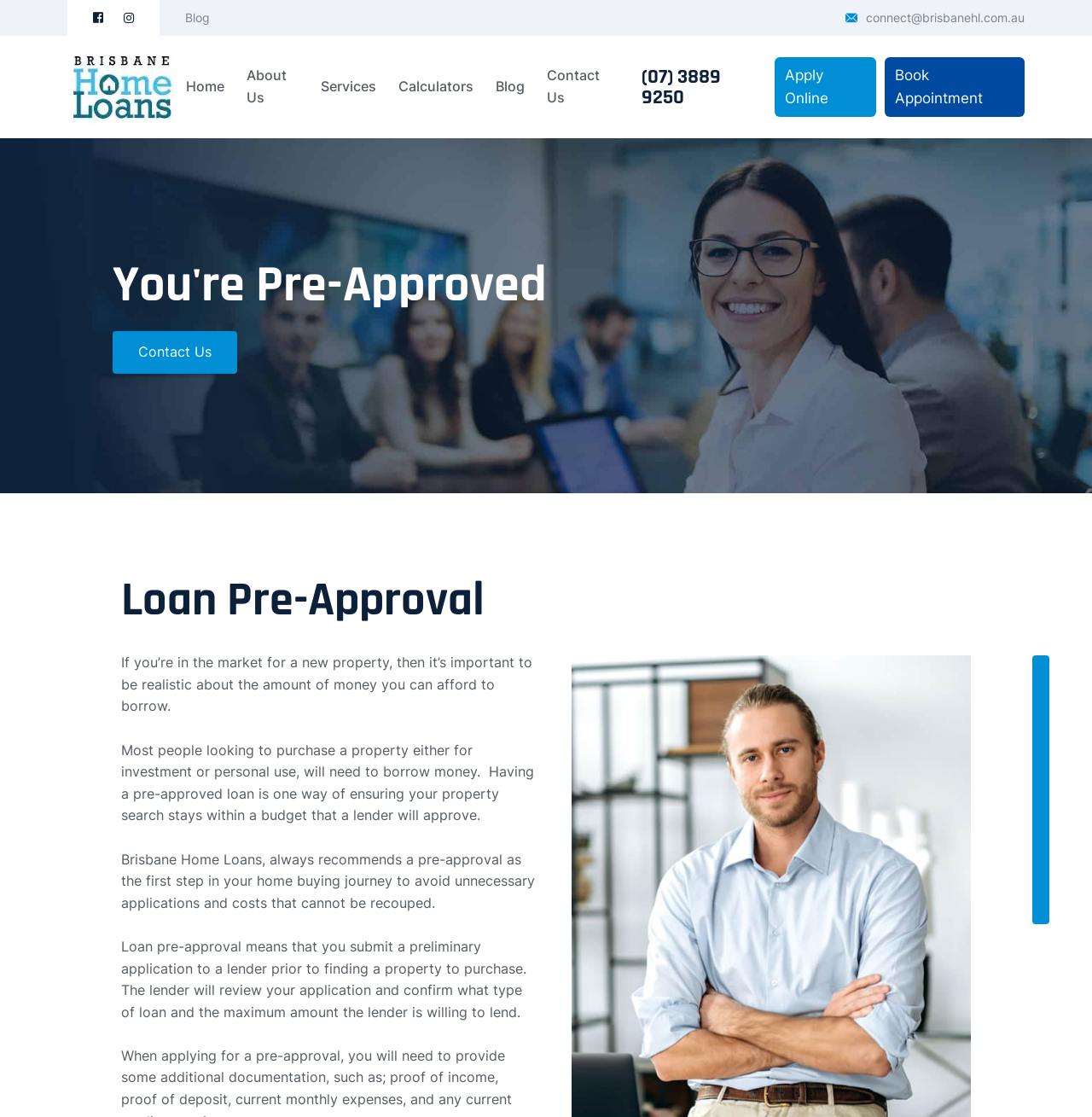Identify and provide the bounding box for the element described by: "Calculators".

[0.357, 0.061, 0.441, 0.095]